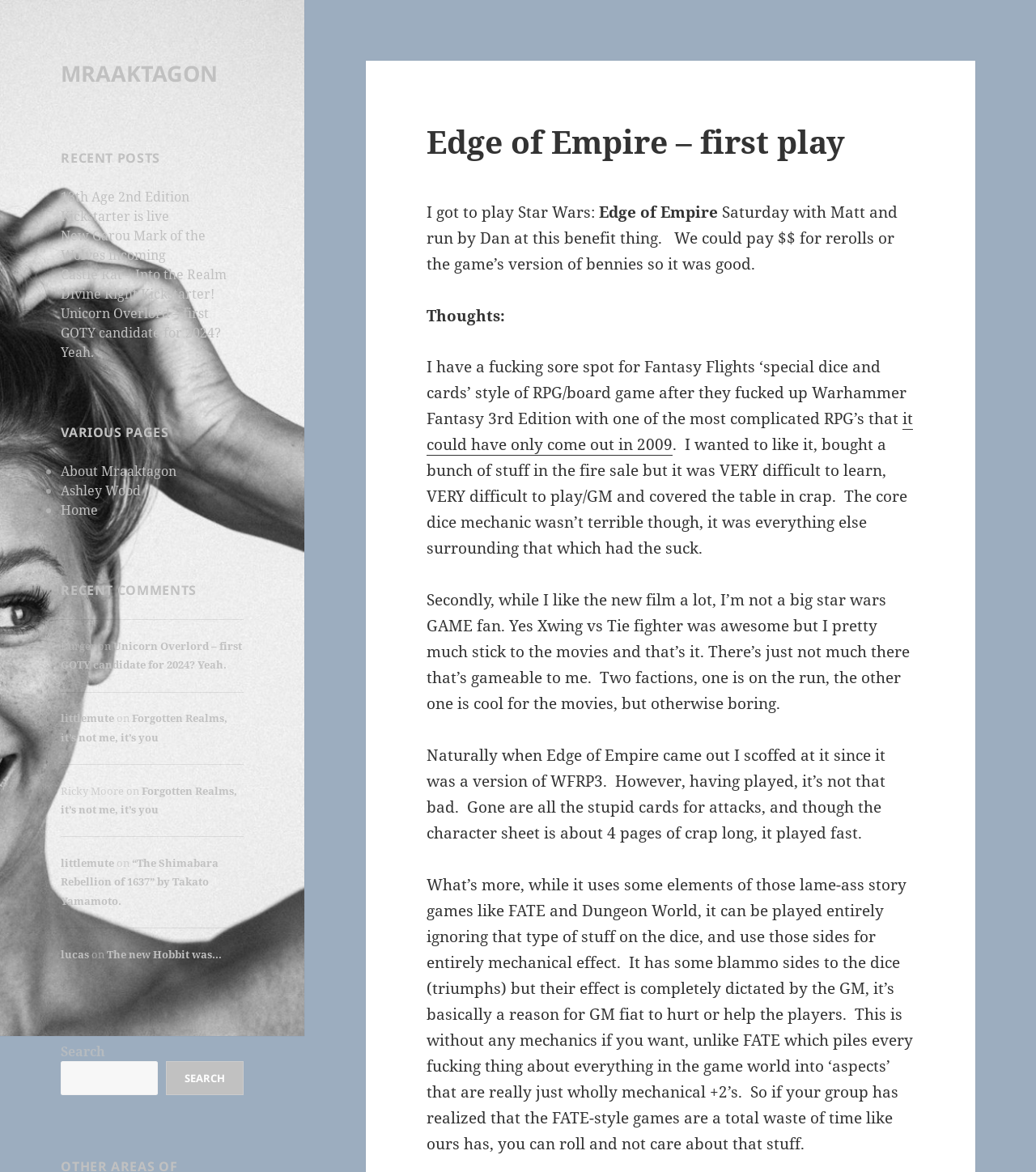How many recent posts are listed? Please answer the question using a single word or phrase based on the image.

5